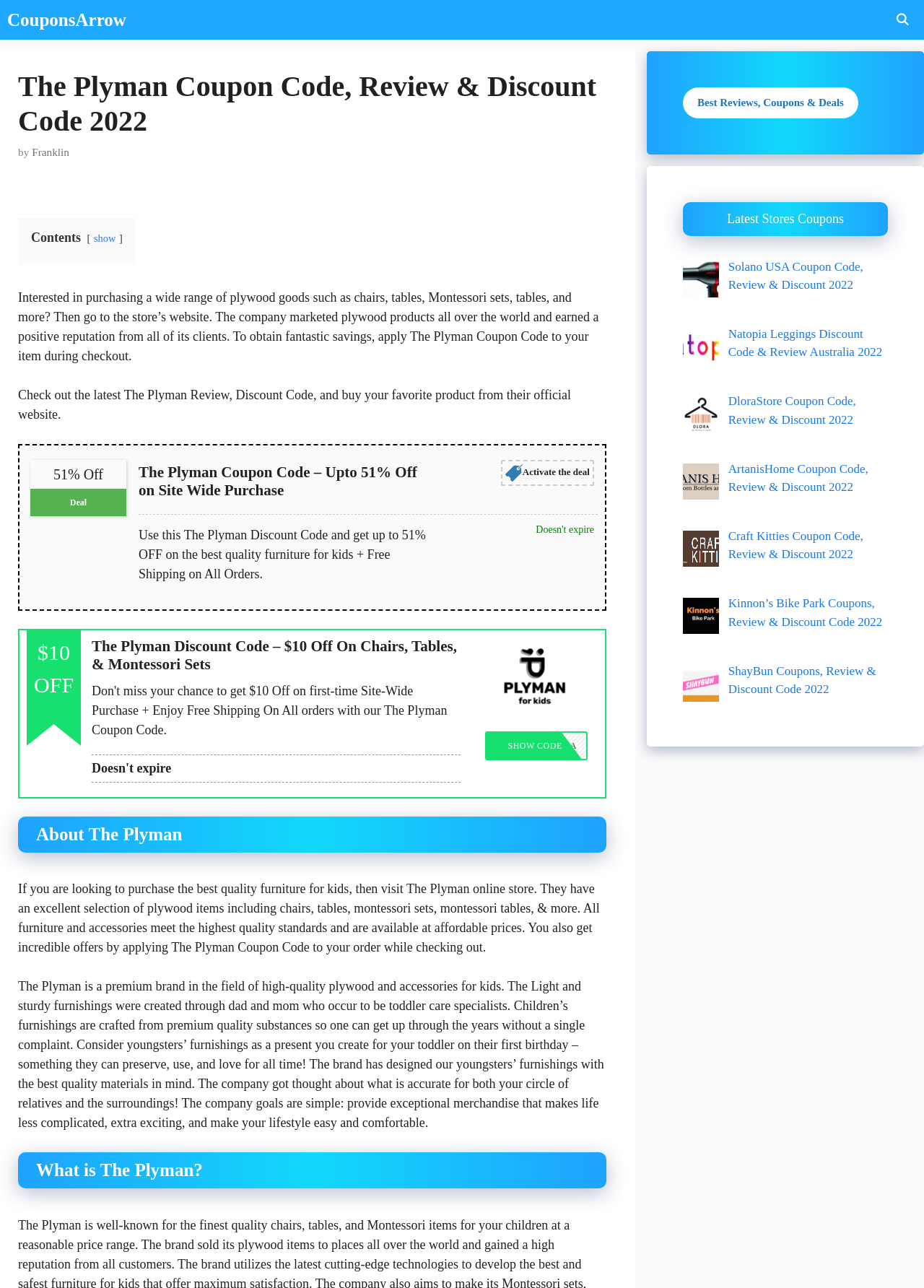Determine which piece of text is the heading of the webpage and provide it.

The Plyman Coupon Code, Review & Discount Code 2022